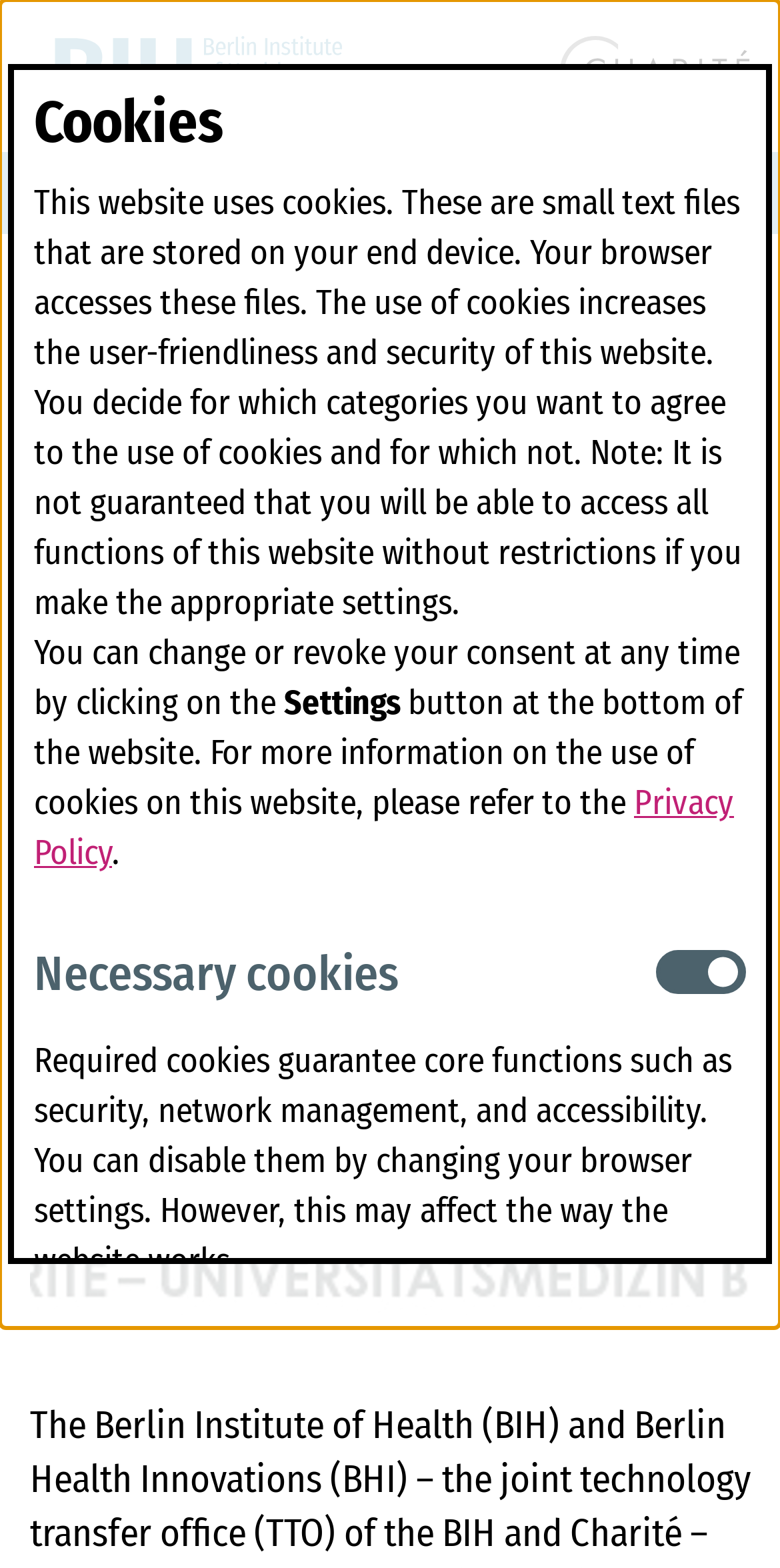Provide a short answer to the following question with just one word or phrase: What are the three categories of cookies?

Necessary, Web Statistics, Videos